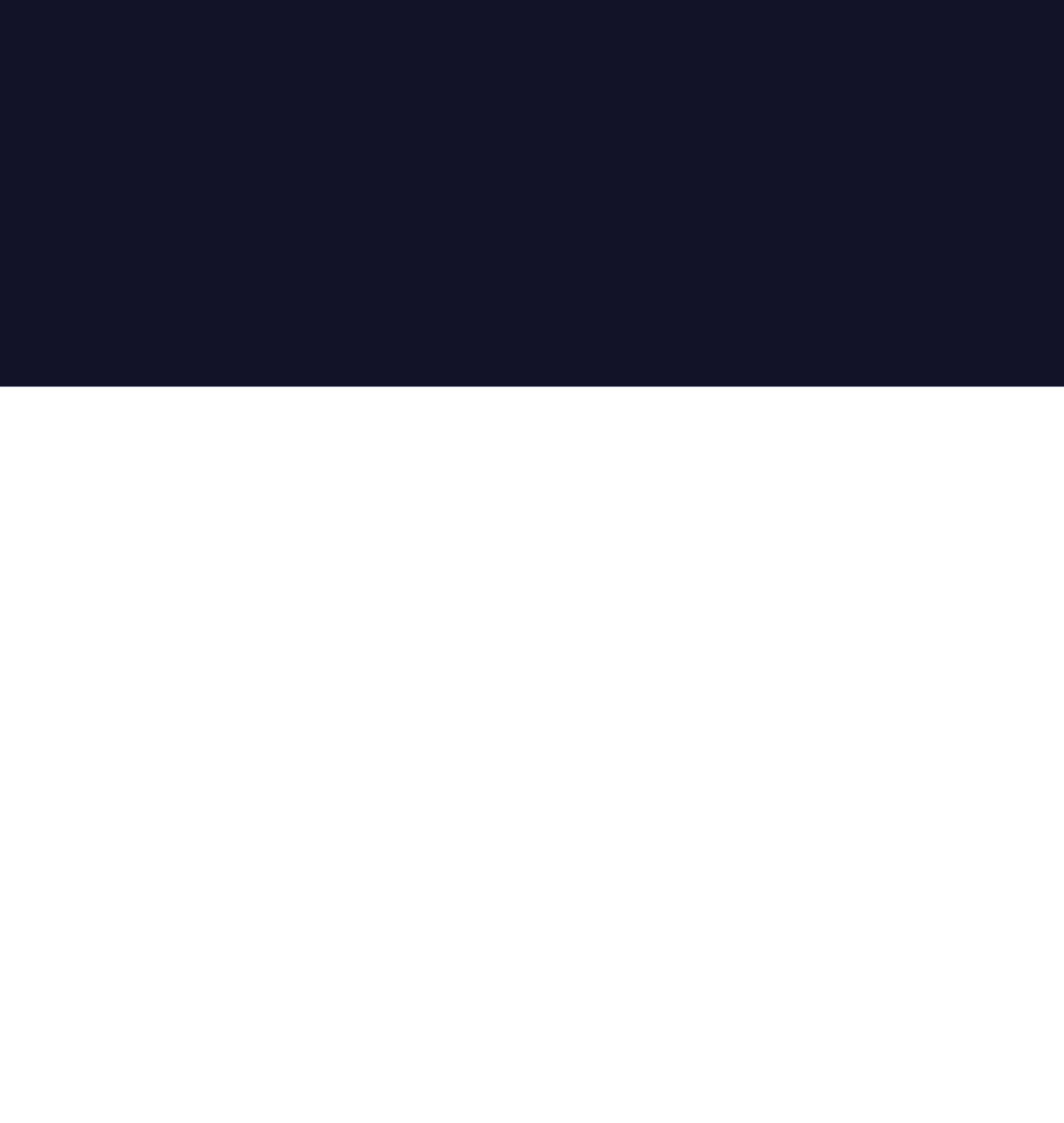Identify the bounding box coordinates of the region I need to click to complete this instruction: "Get in touch with local sales representatives".

[0.053, 0.657, 0.183, 0.697]